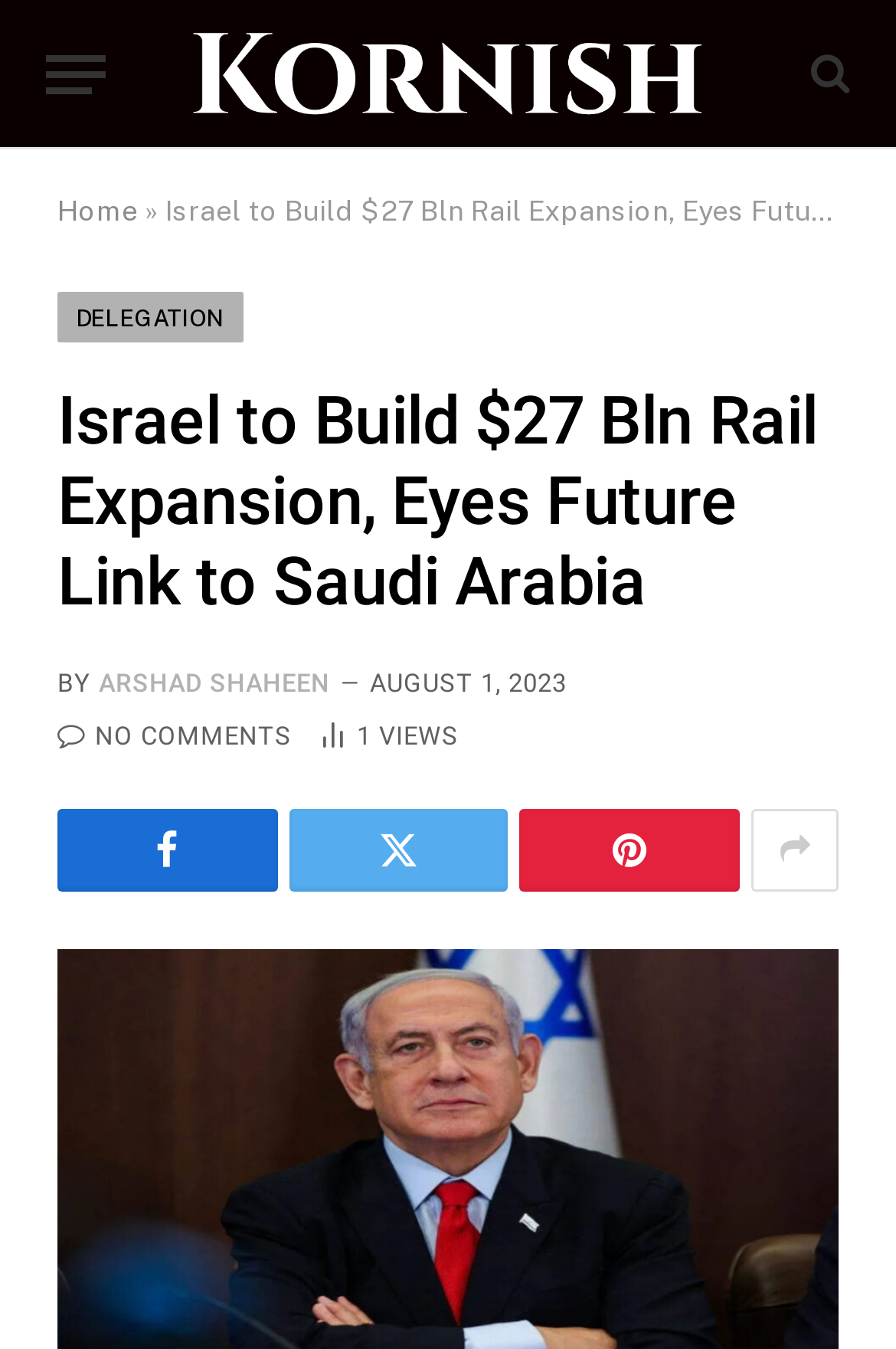How many comments are there?
Please give a detailed and elaborate explanation in response to the question.

I found the comment count by looking at the text next to the comment icon, which is ' NO COMMENTS'.